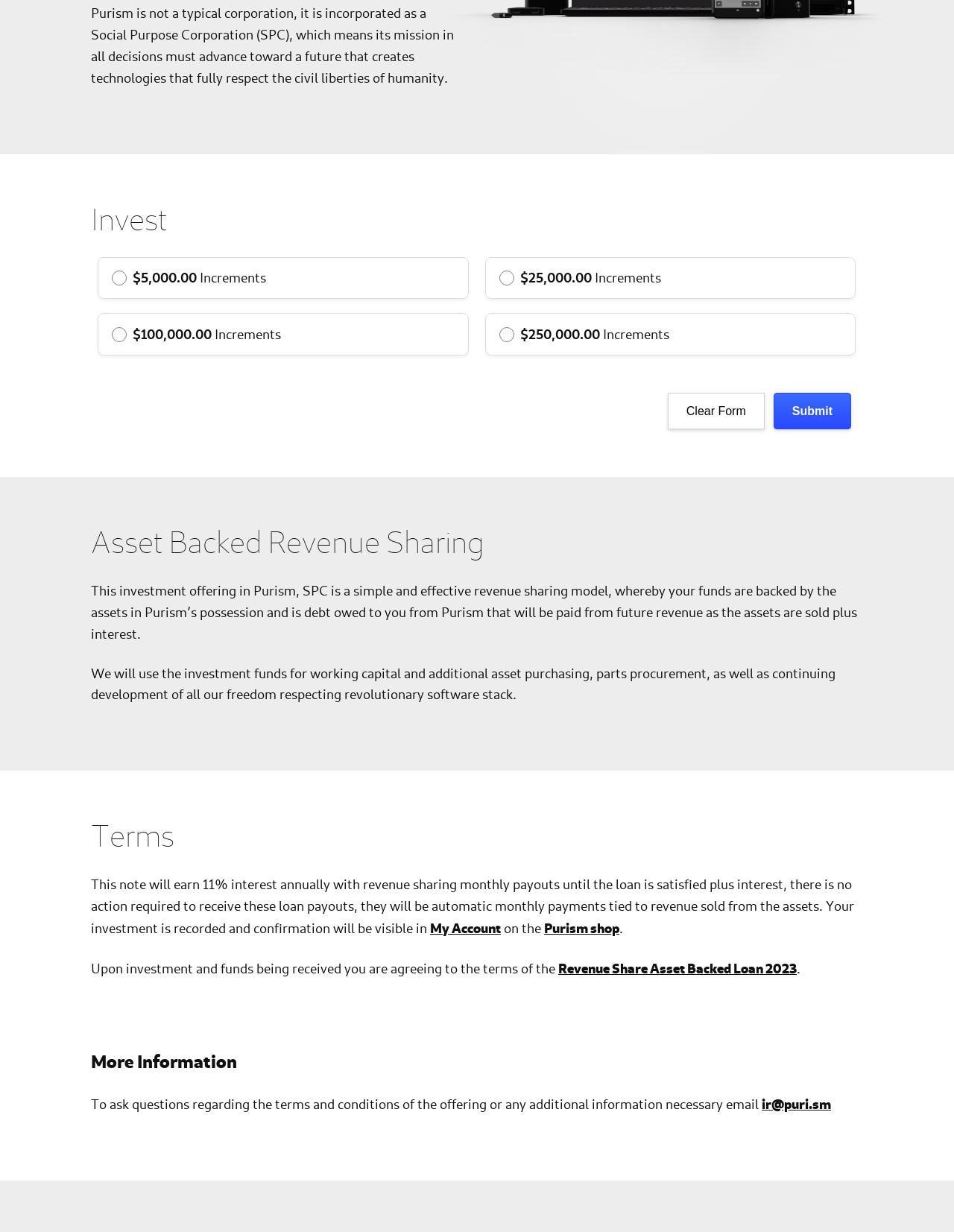Please provide the bounding box coordinates in the format (top-left x, top-left y, bottom-right x, bottom-right y). Remember, all values are floating point numbers between 0 and 1. What is the bounding box coordinate of the region described as: value="Submit"

[0.811, 0.319, 0.892, 0.349]